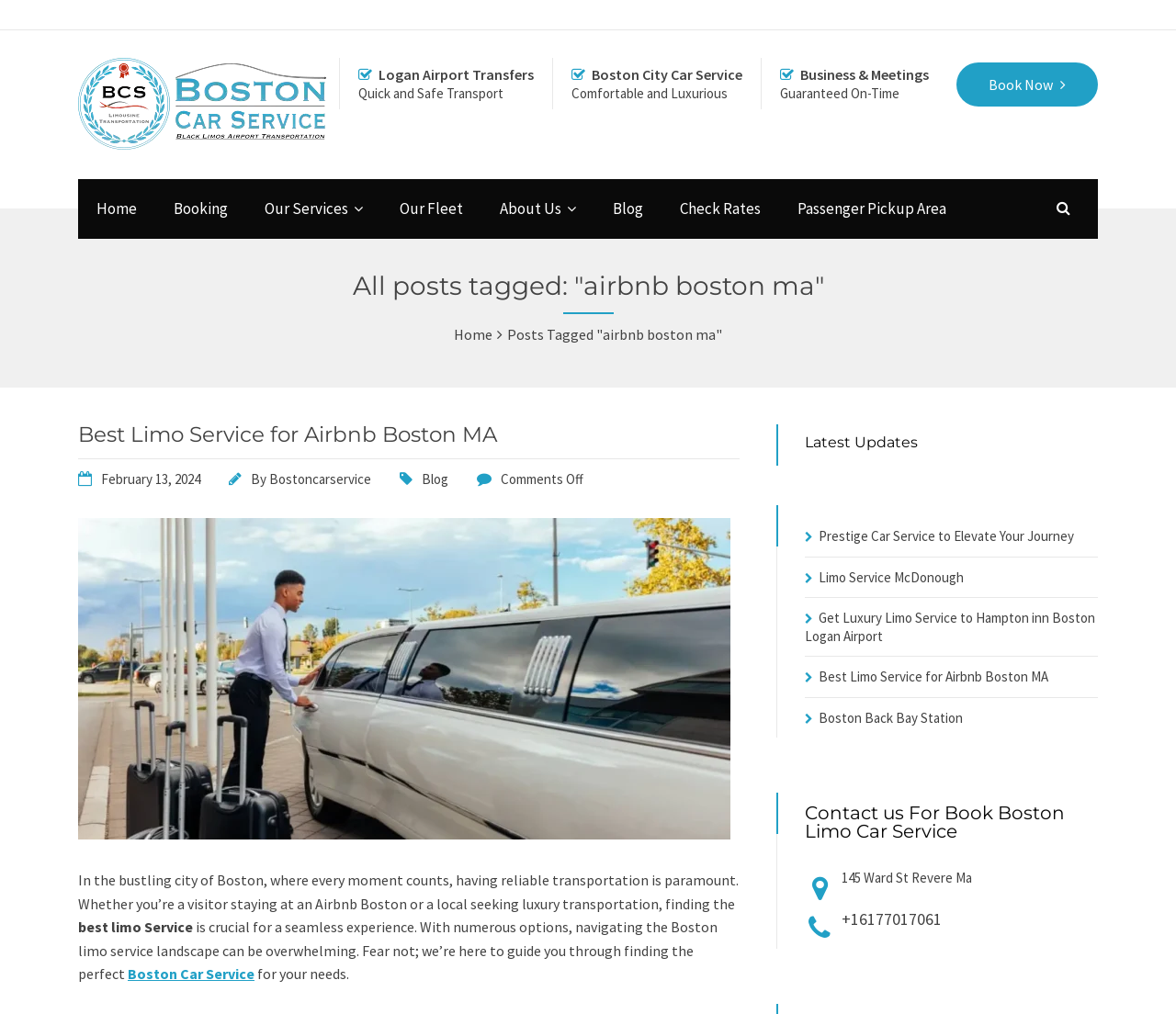What is the main topic of the latest article?
Analyze the image and deliver a detailed answer to the question.

The main topic of the latest article can be found in the heading 'Best Limo Service for Airbnb Boston MA' with a bounding box of [0.066, 0.418, 0.629, 0.439], which is located below the navigation menu and above the article content.